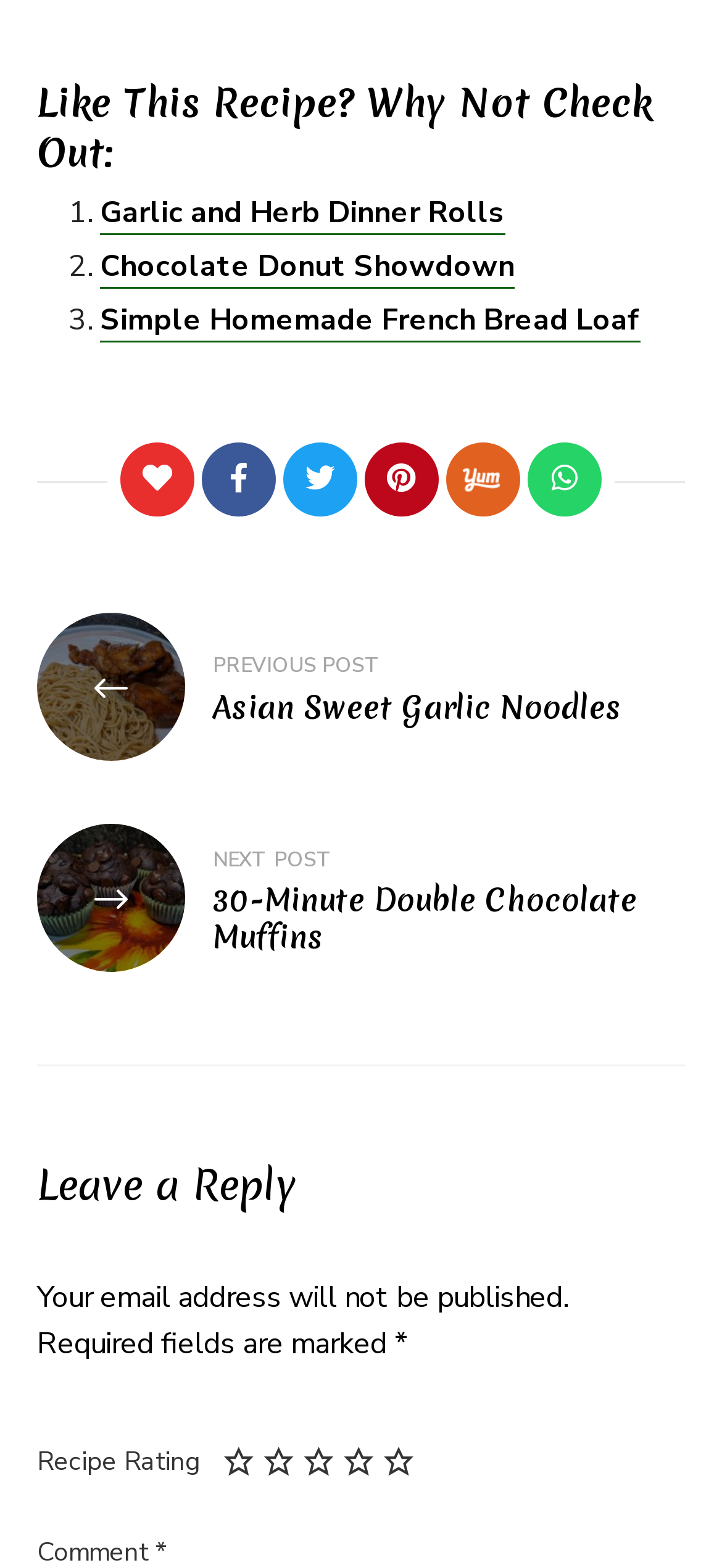Please specify the bounding box coordinates of the clickable region to carry out the following instruction: "Click on the NEXT POST 30-Minute Double Chocolate Muffins". The coordinates should be four float numbers between 0 and 1, in the format [left, top, right, bottom].

[0.051, 0.526, 0.949, 0.62]